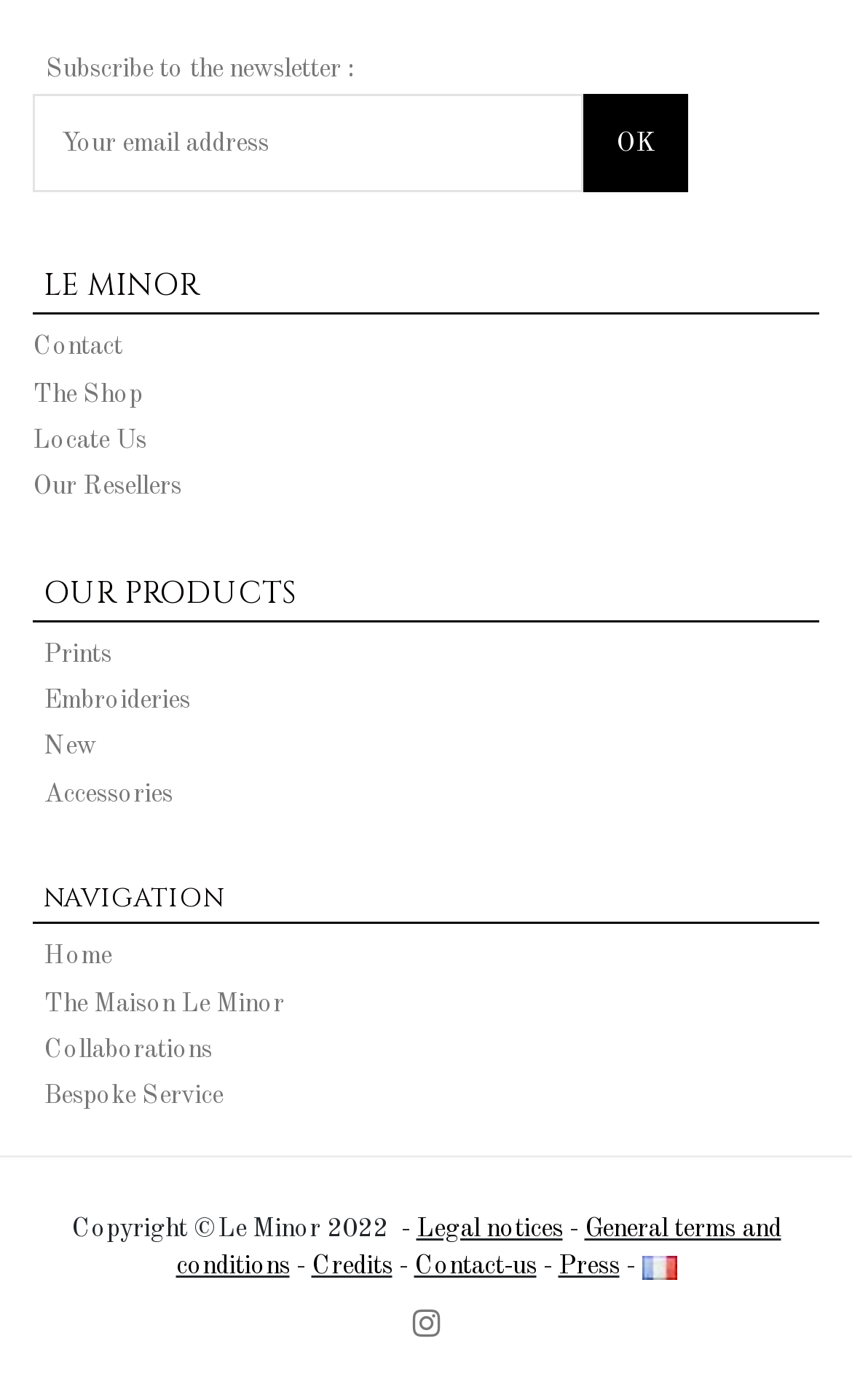Could you indicate the bounding box coordinates of the region to click in order to complete this instruction: "Explore Embroideries".

[0.051, 0.492, 0.223, 0.51]